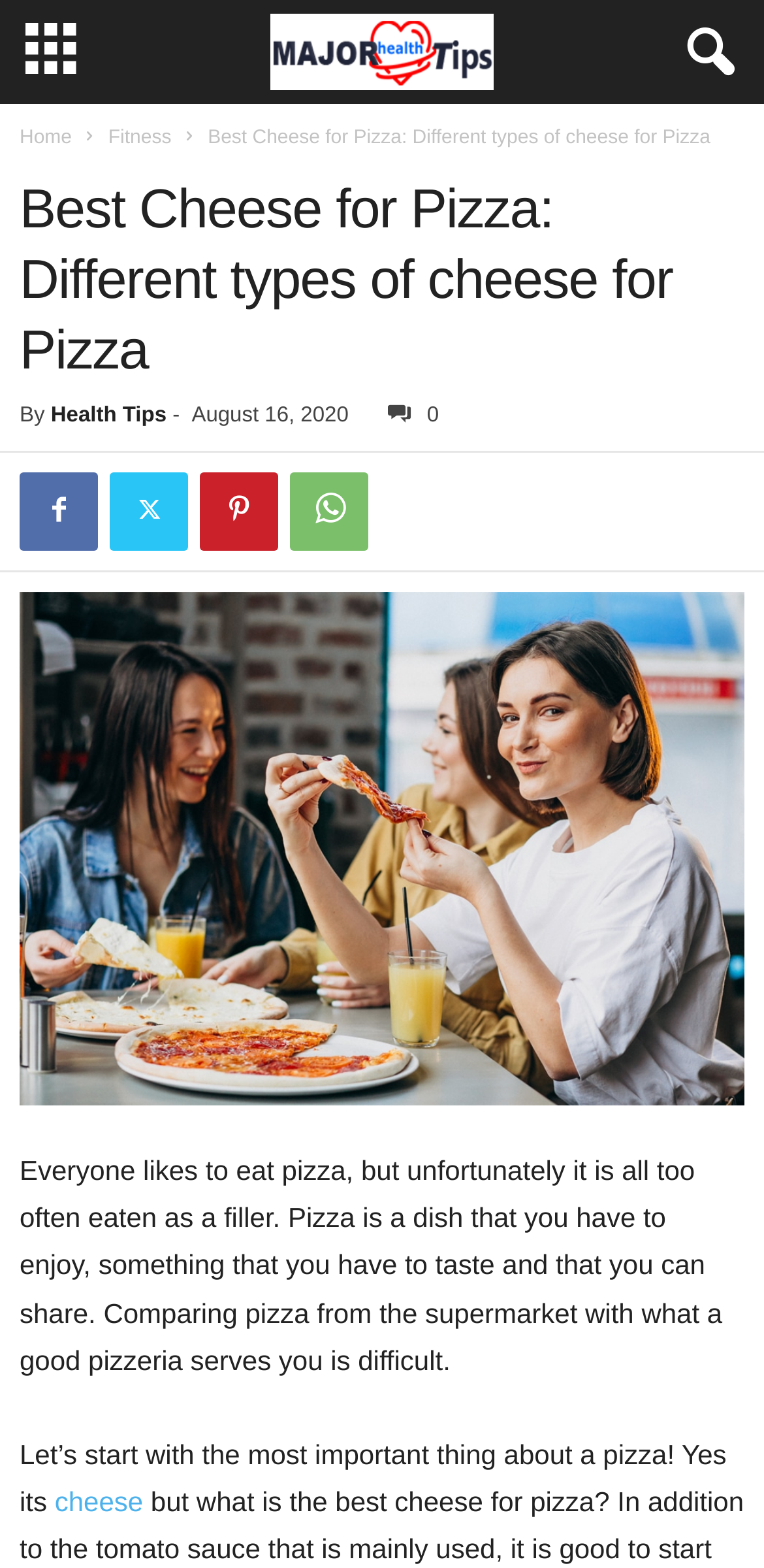What is the main topic of the blog post?
Use the screenshot to answer the question with a single word or phrase.

Cheese for pizza